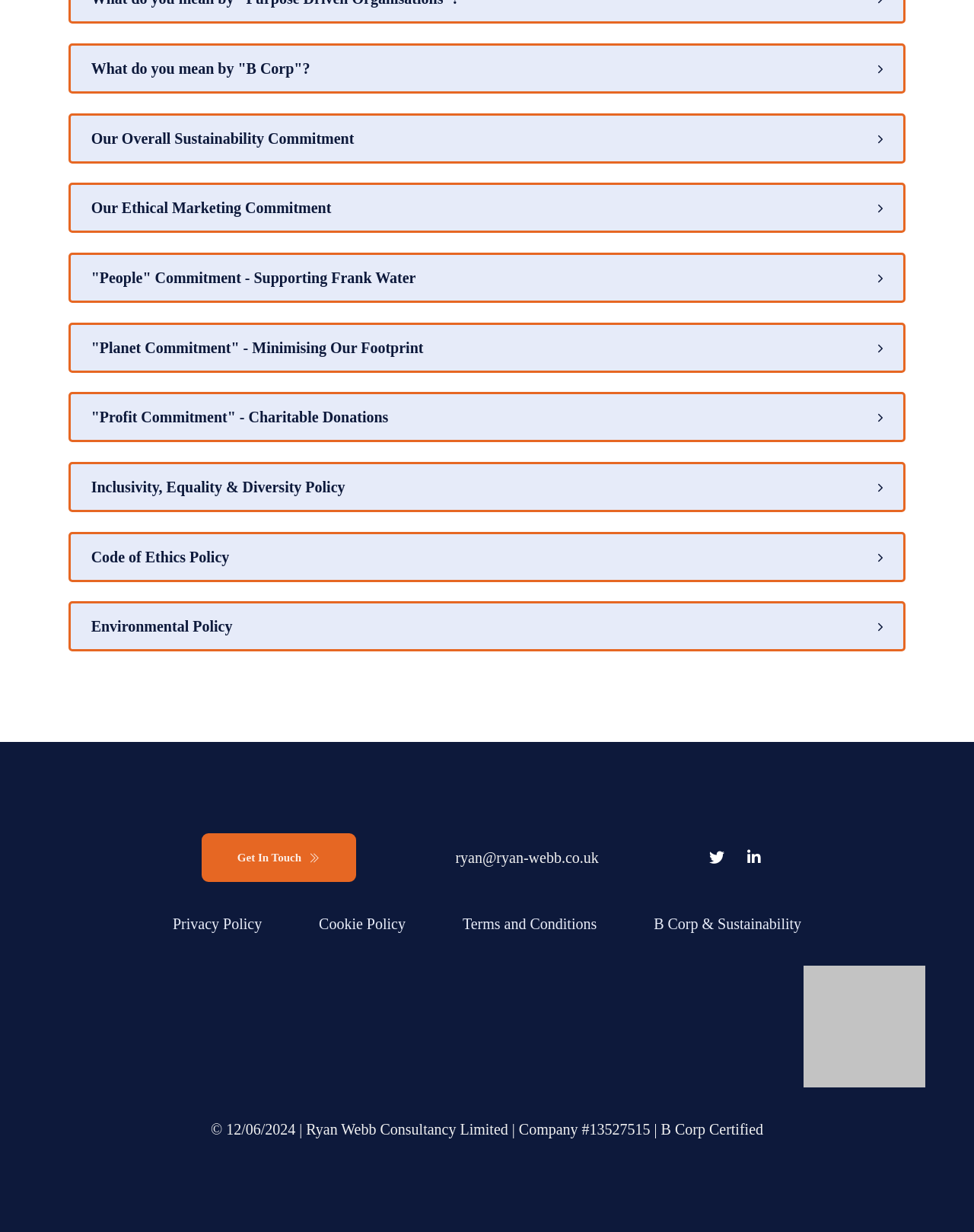Provide the bounding box coordinates of the UI element this sentence describes: "B Corp & Sustainability".

[0.671, 0.741, 0.823, 0.759]